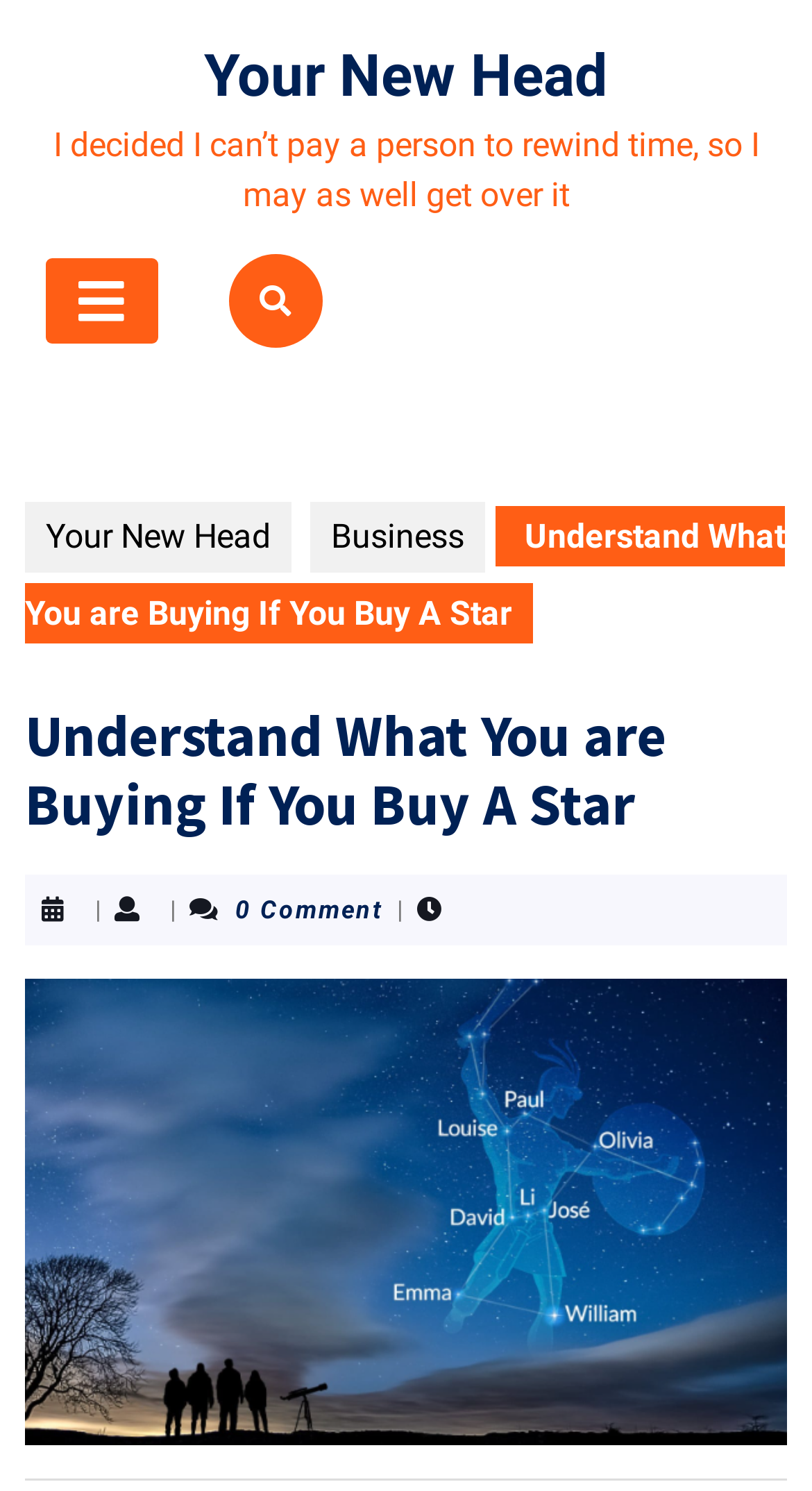Generate an in-depth caption that captures all aspects of the webpage.

The webpage appears to be a blog post or article with a title "Understand What You are Buying If You Buy A Star – Your New Head". At the top, there is a link to "Your New Head" positioned near the center of the page. Below the title, there is a block of text that reads "I decided I can’t pay a person to rewind time, so I may as well get over it". 

To the left of this text, there is an open button represented by an icon. On the right side of the page, there are three links: a star icon, "Your New Head", and "Business". 

Below these links, there is a heading that repeats the title "Understand What You are Buying If You Buy A Star". This heading is followed by a separator line and then a post thumbnail image that takes up most of the width of the page. 

At the bottom of the page, there are three short pieces of text separated by vertical lines: an empty space, "0 Comment", and another empty space.